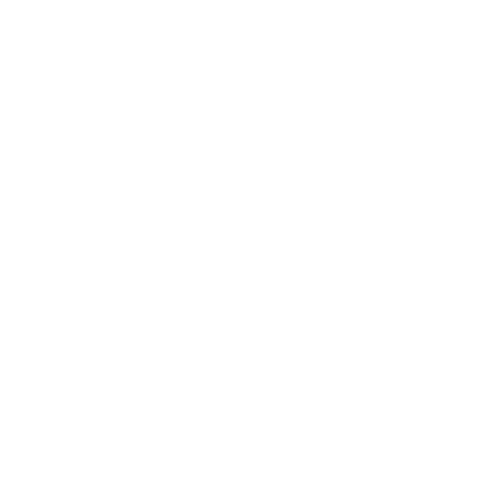Describe the image with as much detail as possible.

The image features Andrew Hoffman, who holds the position of Chief Operating Officer (COO) and is also a Lead Product Designer. Set against a professional backdrop, the image is a part of the "Our Team" section, highlighting key members of the organization. Andrew's dual roles emphasize his significant contributions to both operational management and product design, showcasing his versatility and leadership within the team. The overall presentation reflects a polished and cohesive representation of the company's talent.